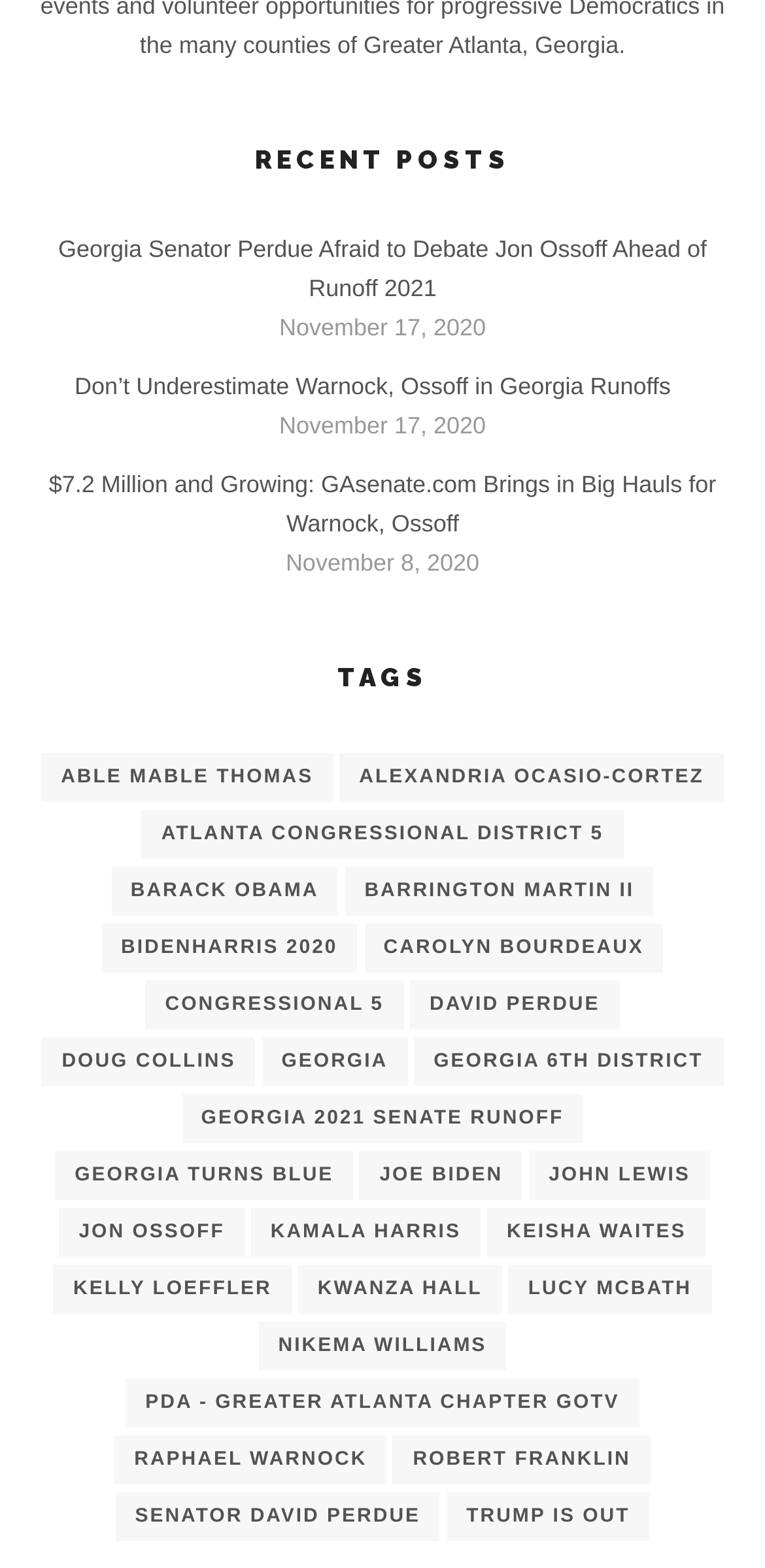What is the title of the first post?
Observe the image and answer the question with a one-word or short phrase response.

Georgia Senator Perdue Afraid to Debate Jon Ossoff Ahead of Runoff 2021